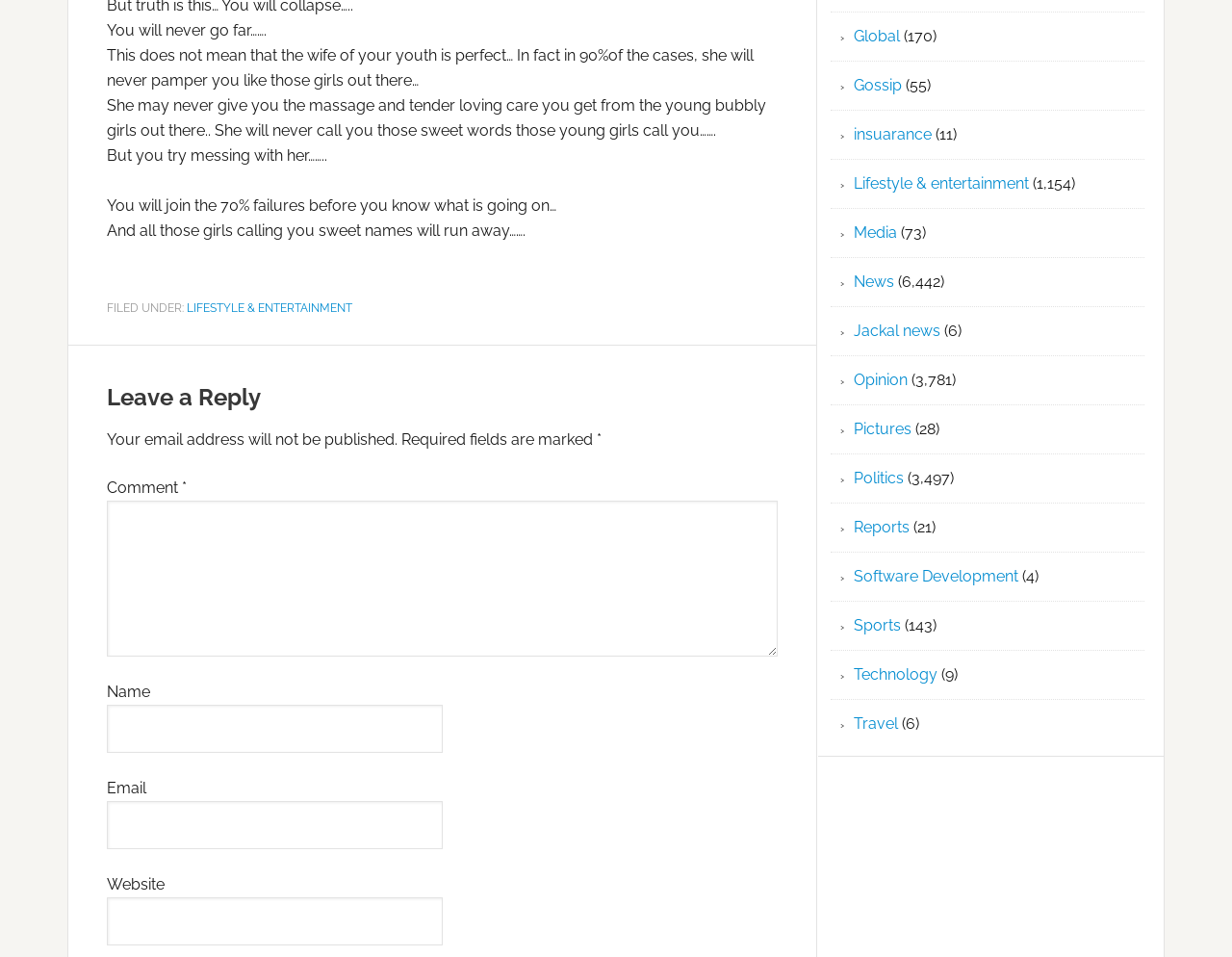Please specify the bounding box coordinates of the clickable section necessary to execute the following command: "Enter your name".

[0.087, 0.736, 0.359, 0.787]